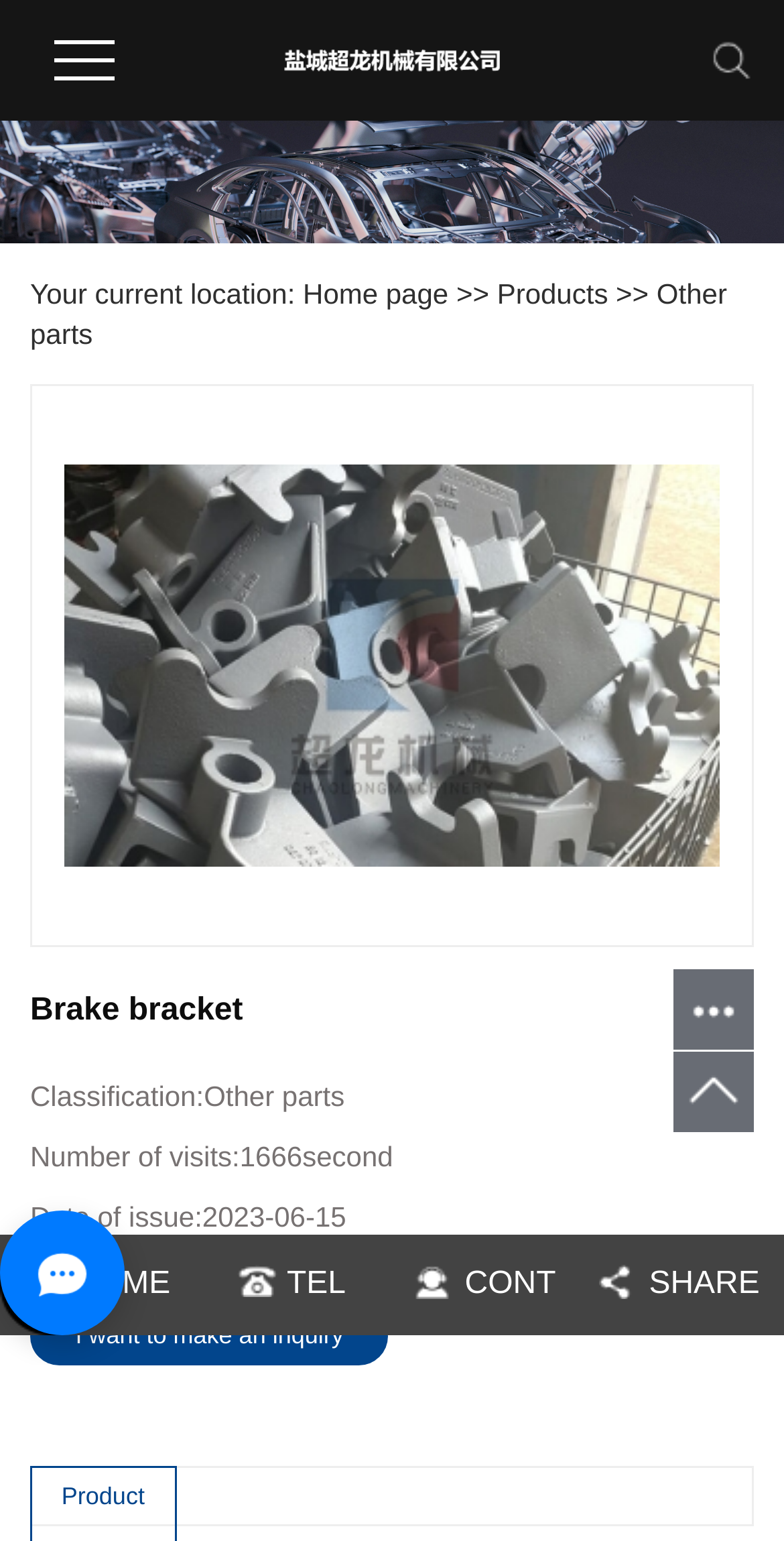Determine the bounding box for the HTML element described here: "Hosting". The coordinates should be given as [left, top, right, bottom] with each number being a float between 0 and 1.

None